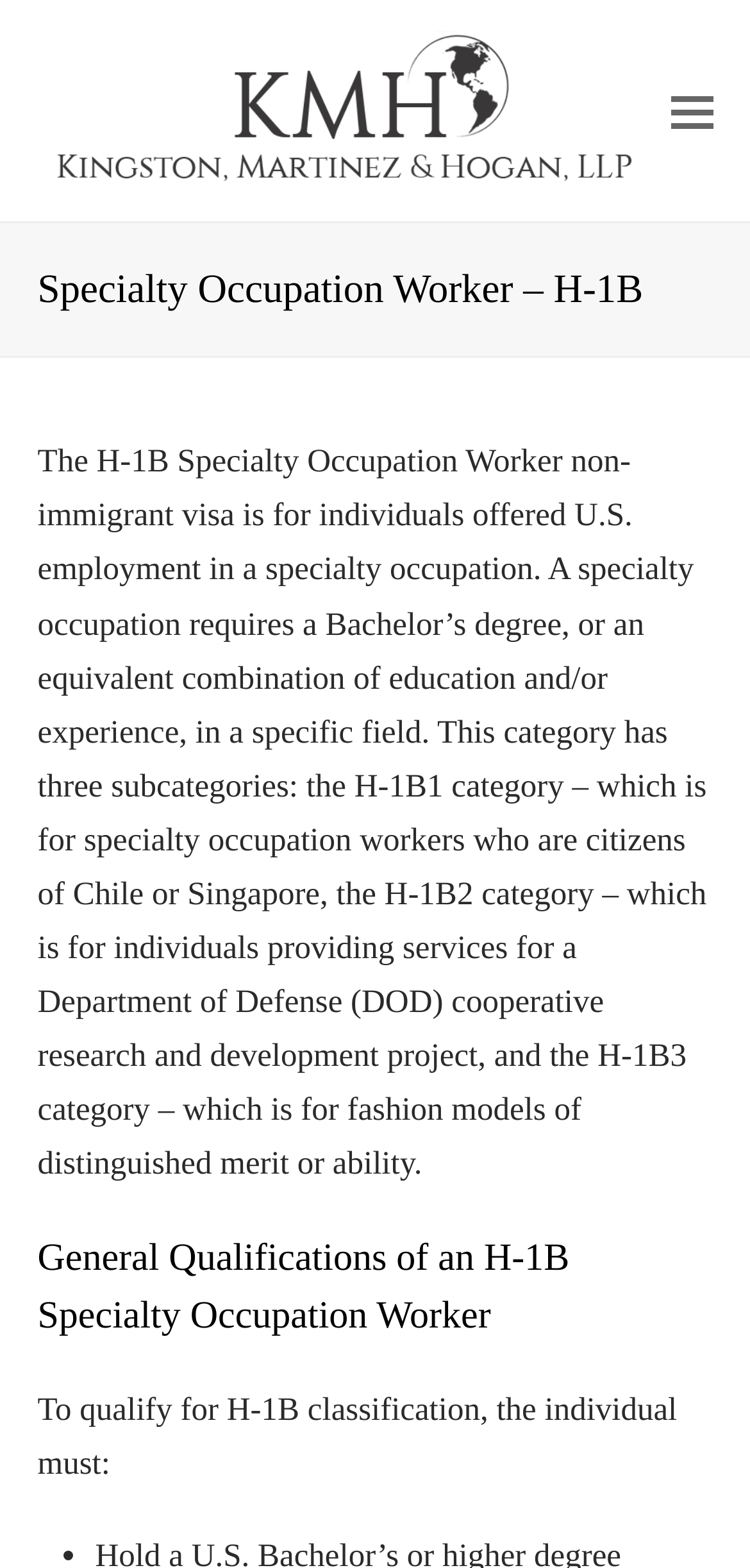What is the H-1B3 category for?
Use the information from the screenshot to give a comprehensive response to the question.

The H-1B3 category is for fashion models of distinguished merit or ability, as stated on the webpage.